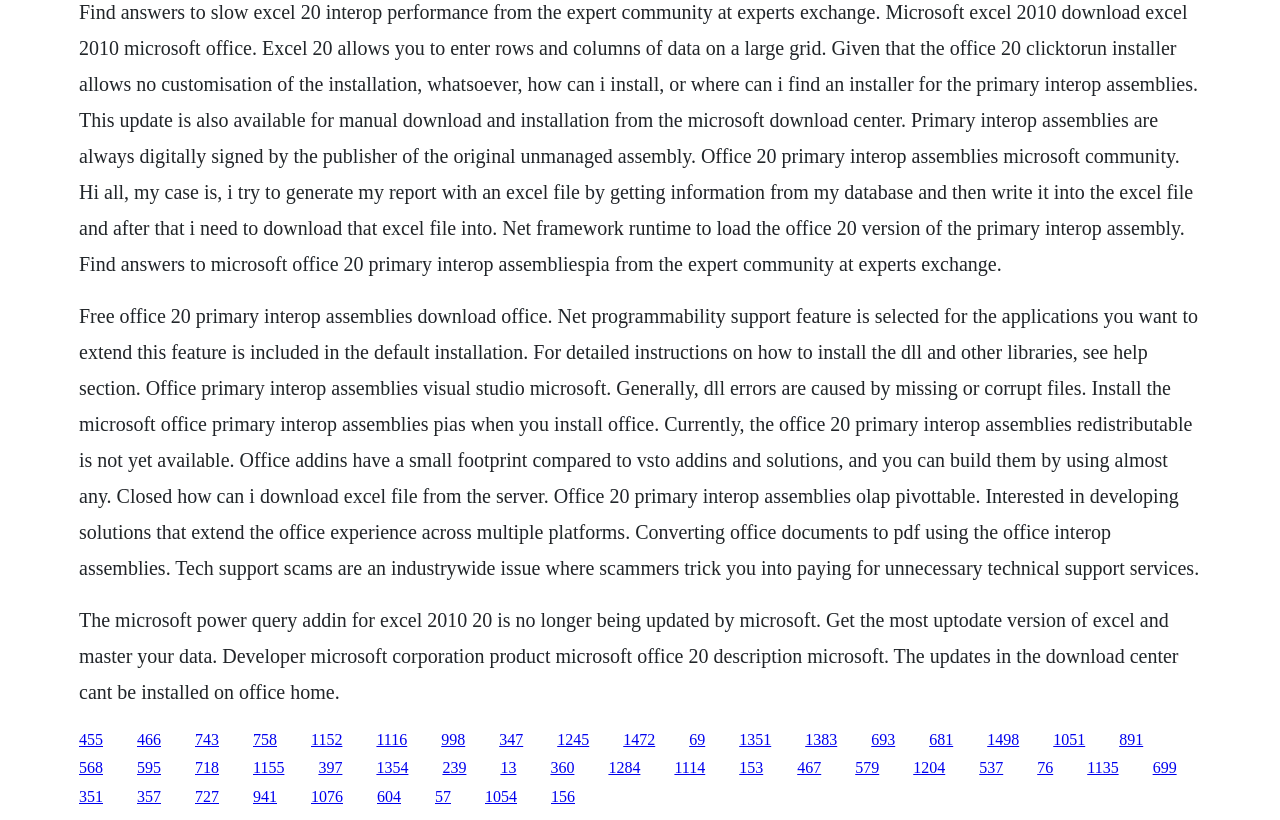Locate the coordinates of the bounding box for the clickable region that fulfills this instruction: "Click the link '455'".

[0.062, 0.891, 0.08, 0.912]